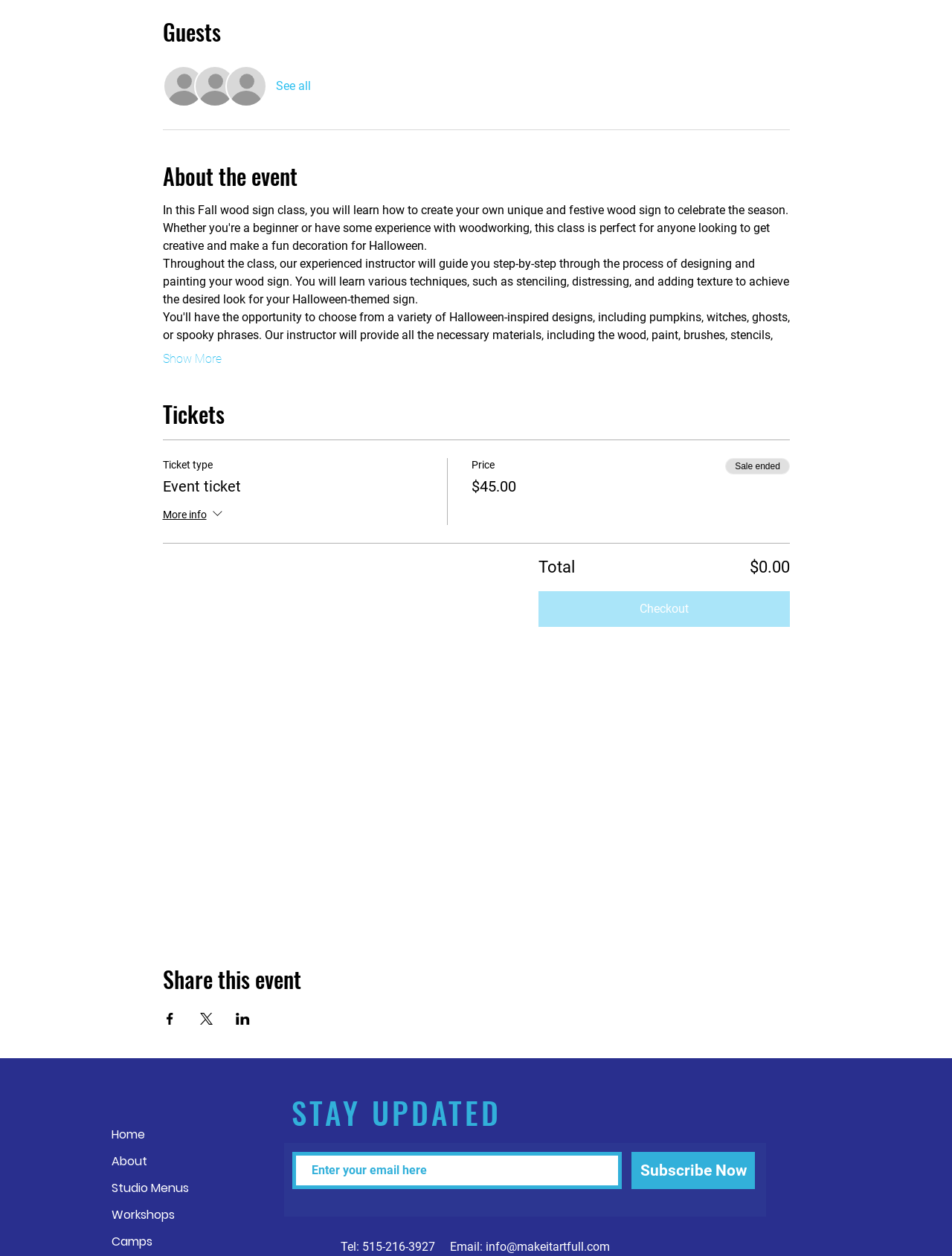How can I share this event?
Using the image, answer in one word or phrase.

On Facebook, X, or LinkedIn